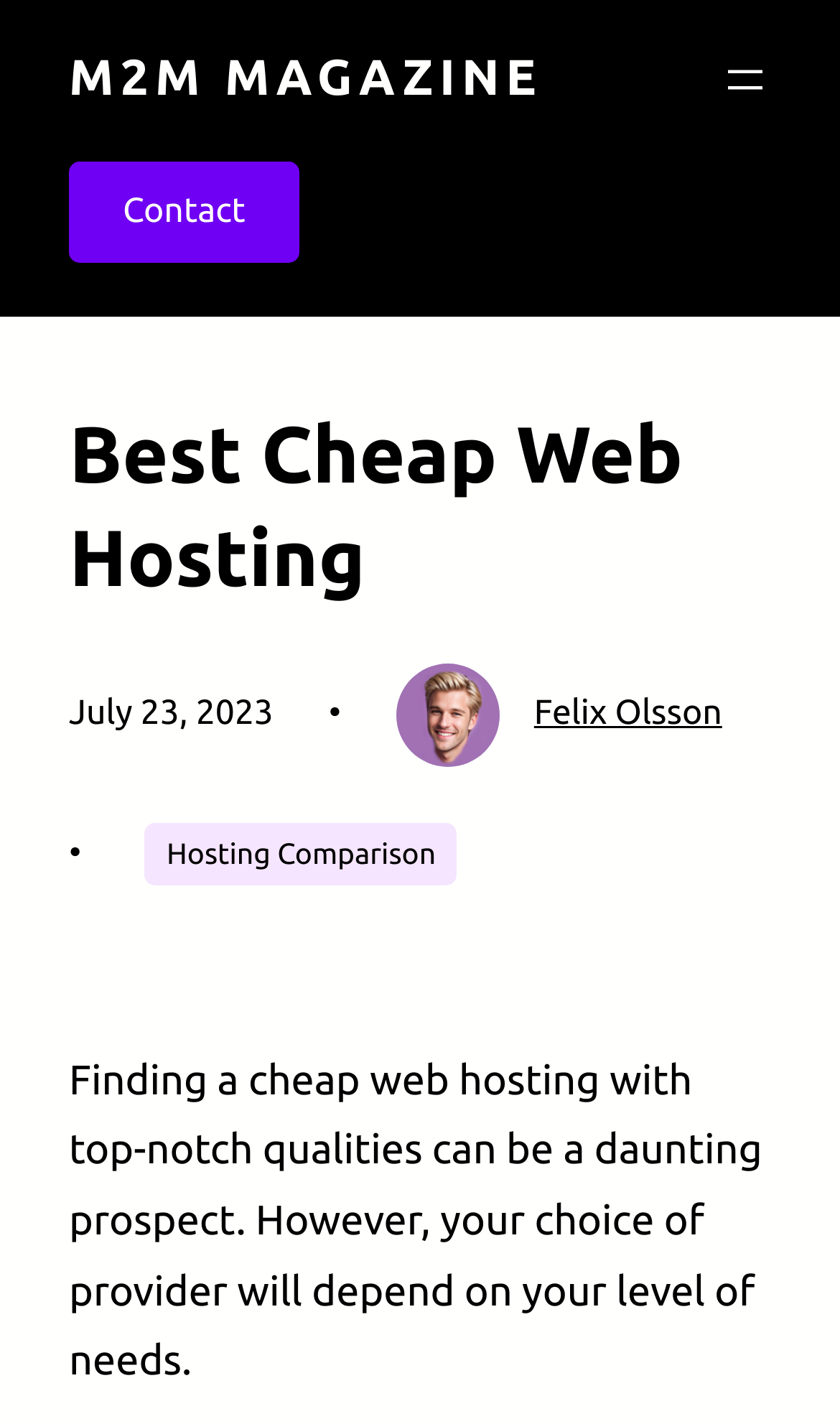What is the purpose of the 'Open menu' button?
Please provide an in-depth and detailed response to the question.

The 'Open menu' button is a child element of the 'Header navigation' element, and it has a hasPopup property set to 'menu', indicating that its purpose is to open the menu when clicked.